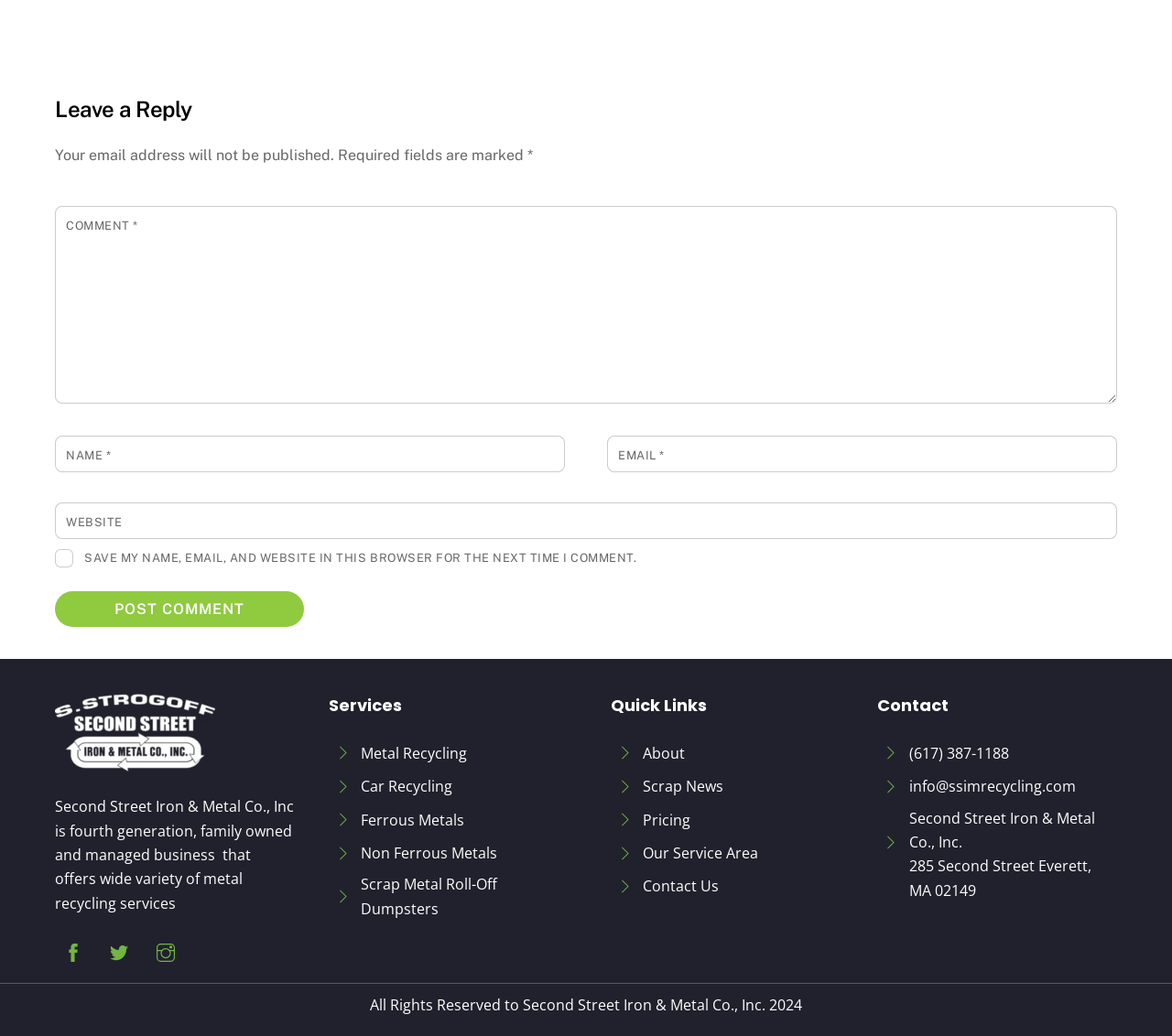What is the address of the company?
Provide a thorough and detailed answer to the question.

I found the company address by looking at the footer section of the webpage, which displays the address as '285 Second Street Everett, MA 02149'.